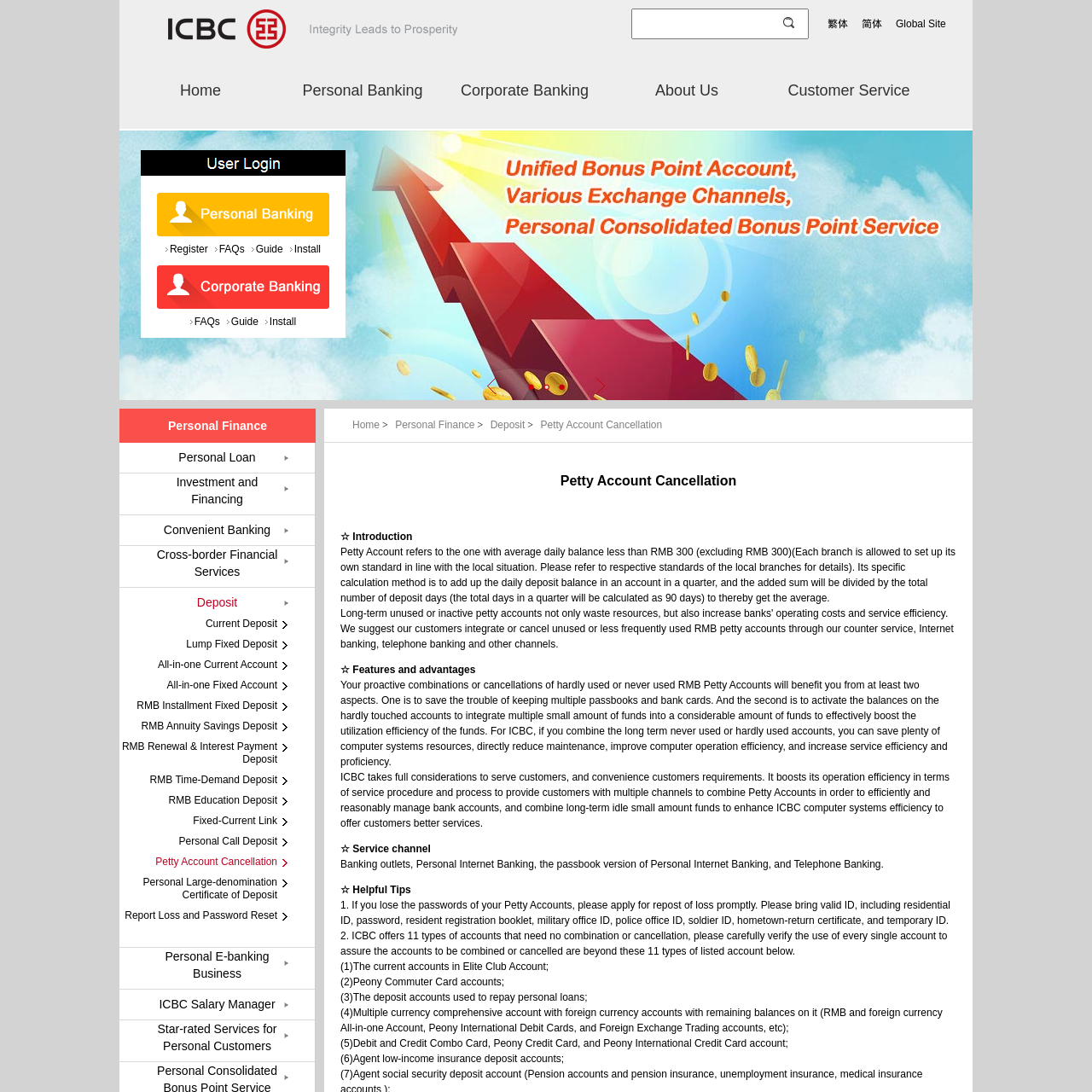What is the benefit of the service for customers?
Please look at the image marked with a red bounding box and provide a one-word or short-phrase answer based on what you see.

Enhancing convenience and resource efficiency